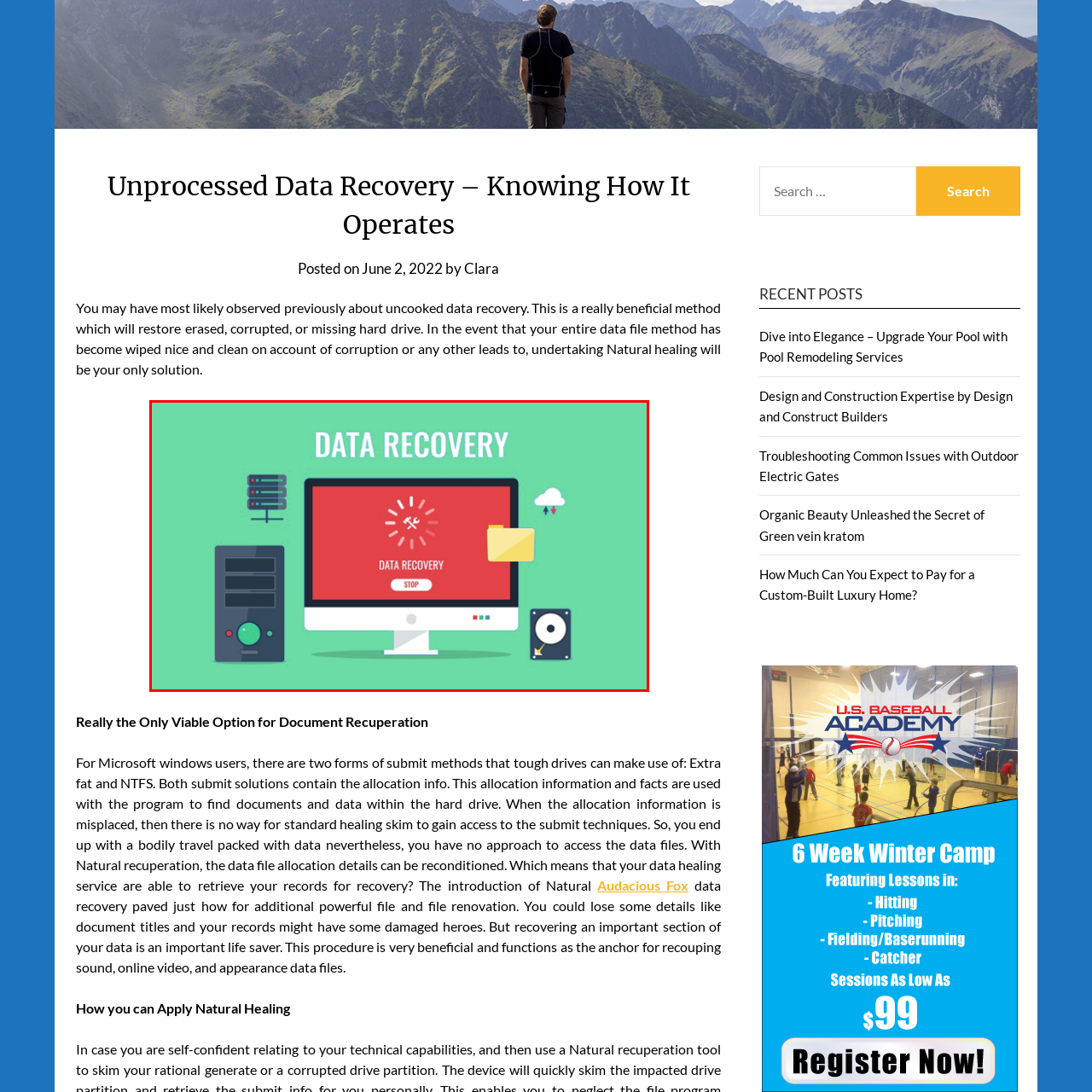Inspect the image surrounded by the red boundary and answer the following question in detail, basing your response on the visual elements of the image: 
What is represented by the yellow folder icon?

The question asks about the meaning of the yellow folder icon in the illustration. Based on the caption, the icon is depicted alongside a server and a hard drive, suggesting that it represents a folder or a digital storage unit, which is a common component in data recovery processes.